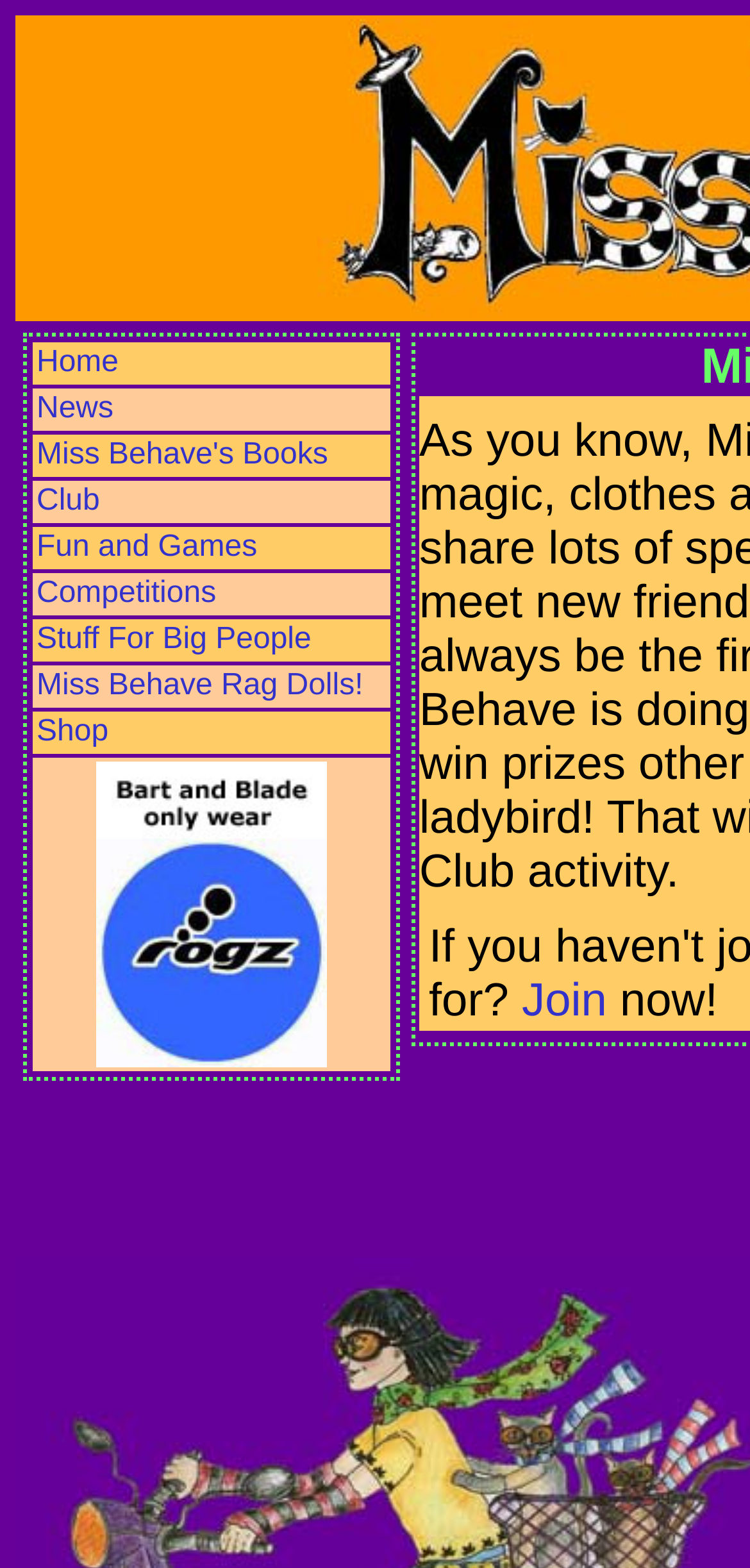Please find the bounding box for the following UI element description. Provide the coordinates in (top-left x, top-left y, bottom-right x, bottom-right y) format, with values between 0 and 1: Miss Behave Rag Dolls!

[0.049, 0.427, 0.484, 0.448]